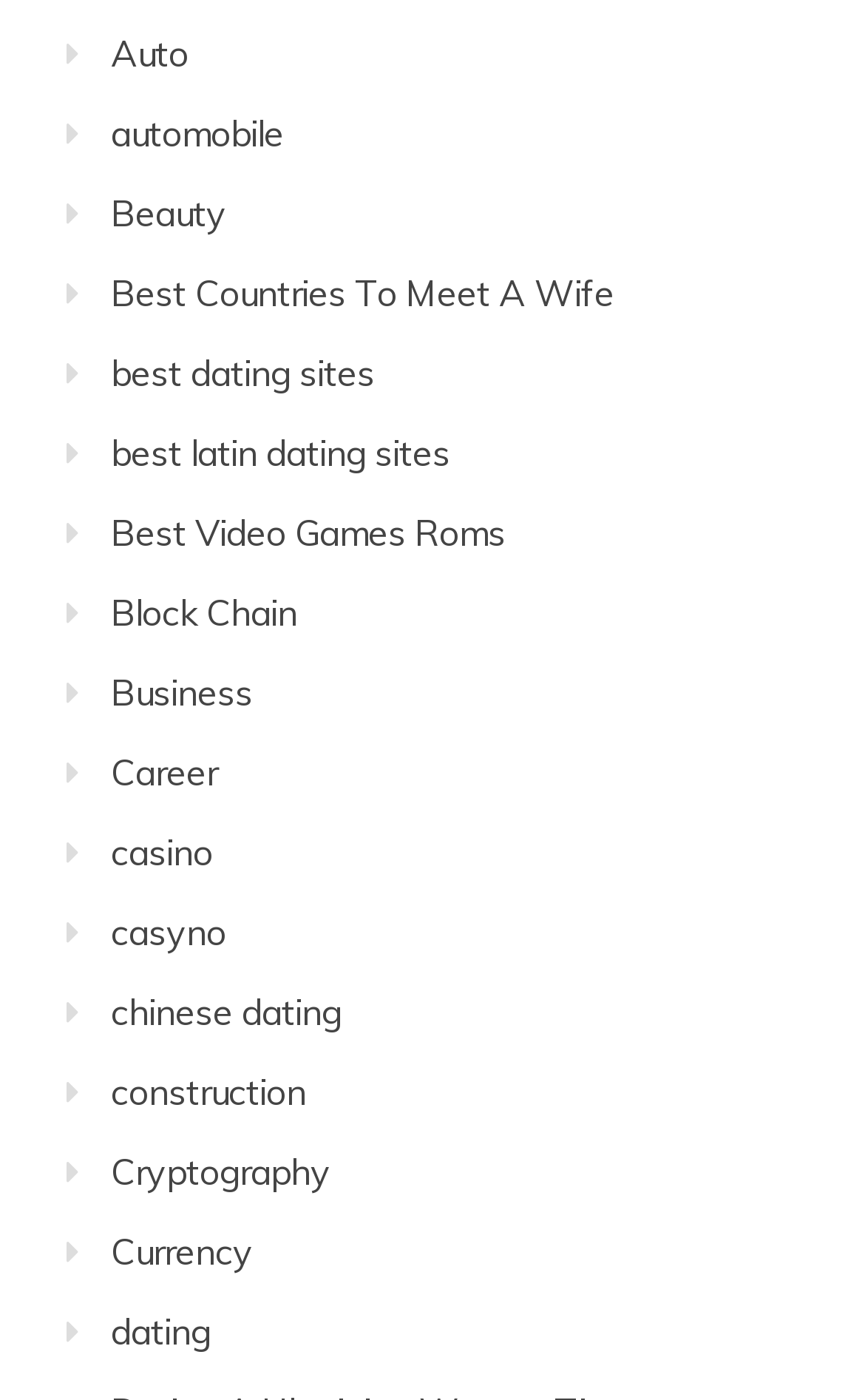Indicate the bounding box coordinates of the element that must be clicked to execute the instruction: "check 'casino' link". The coordinates should be given as four float numbers between 0 and 1, i.e., [left, top, right, bottom].

[0.128, 0.593, 0.246, 0.625]